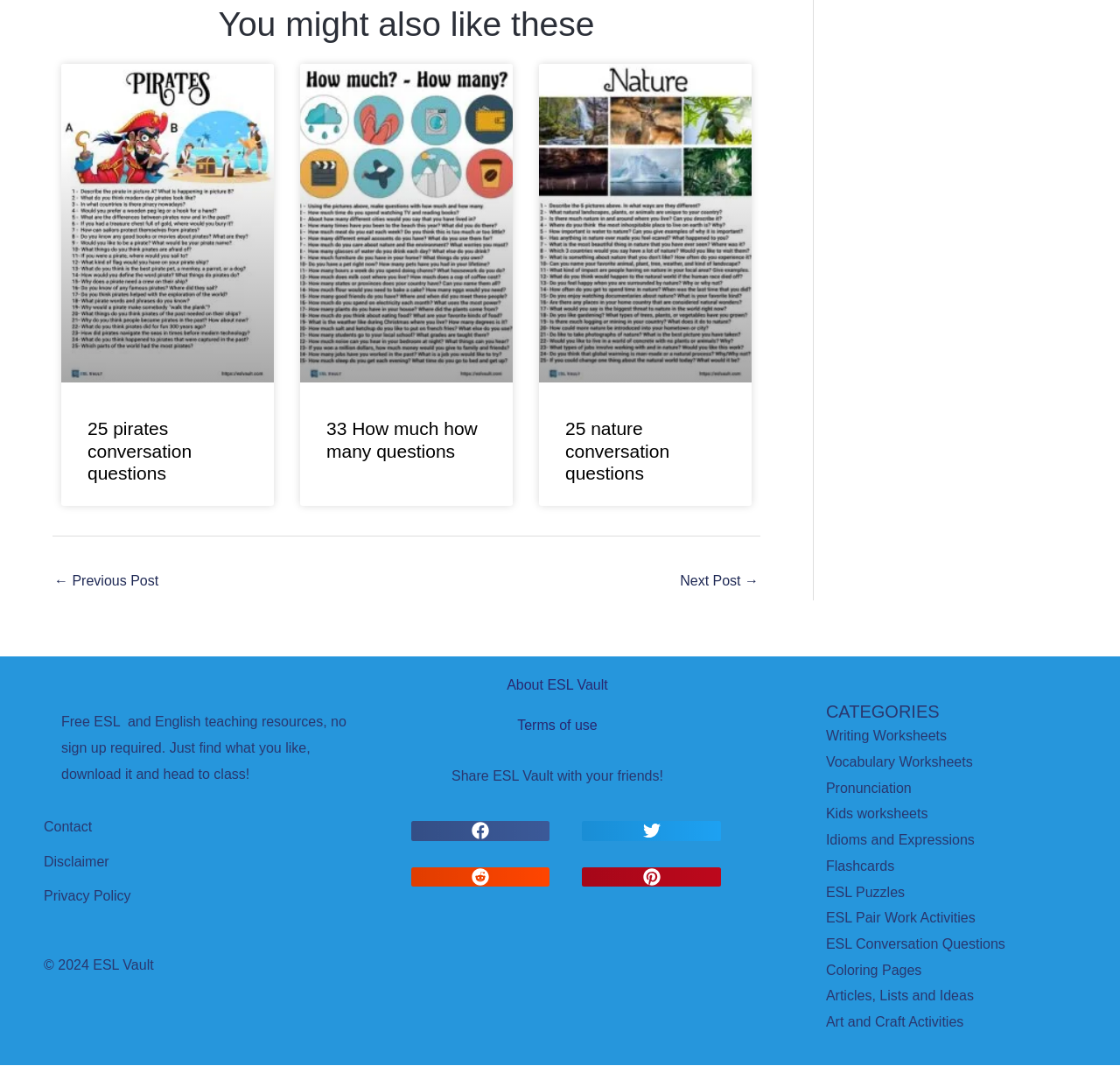Locate the bounding box coordinates of the area where you should click to accomplish the instruction: "Click on 'Share on facebook'".

[0.367, 0.77, 0.491, 0.789]